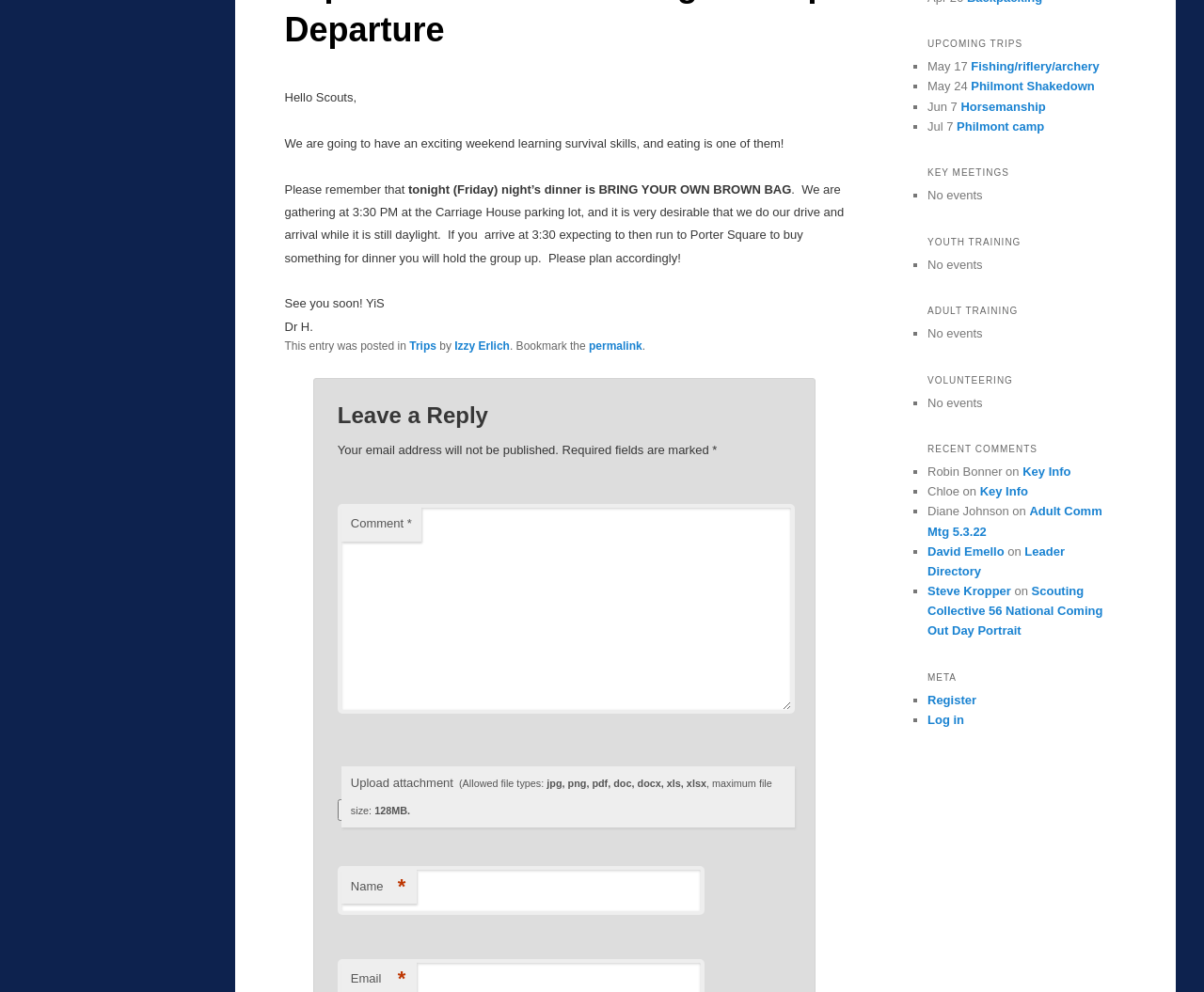Based on the element description parent_node: Comment * name="comment", identify the bounding box of the UI element in the given webpage screenshot. The coordinates should be in the format (top-left x, top-left y, bottom-right x, bottom-right y) and must be between 0 and 1.

[0.28, 0.508, 0.66, 0.719]